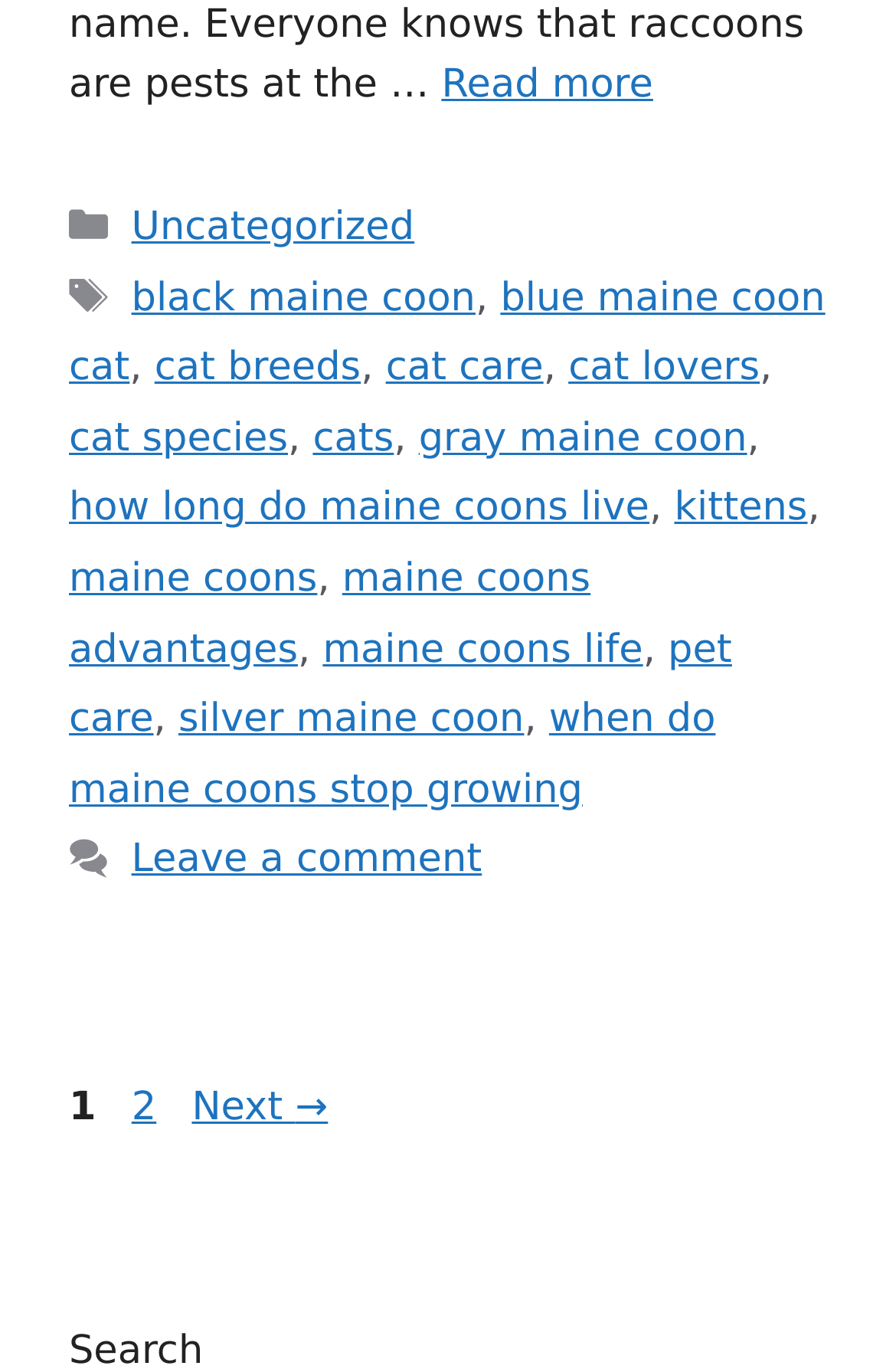Determine the bounding box coordinates for the area that should be clicked to carry out the following instruction: "View categories".

[0.144, 0.143, 0.379, 0.176]